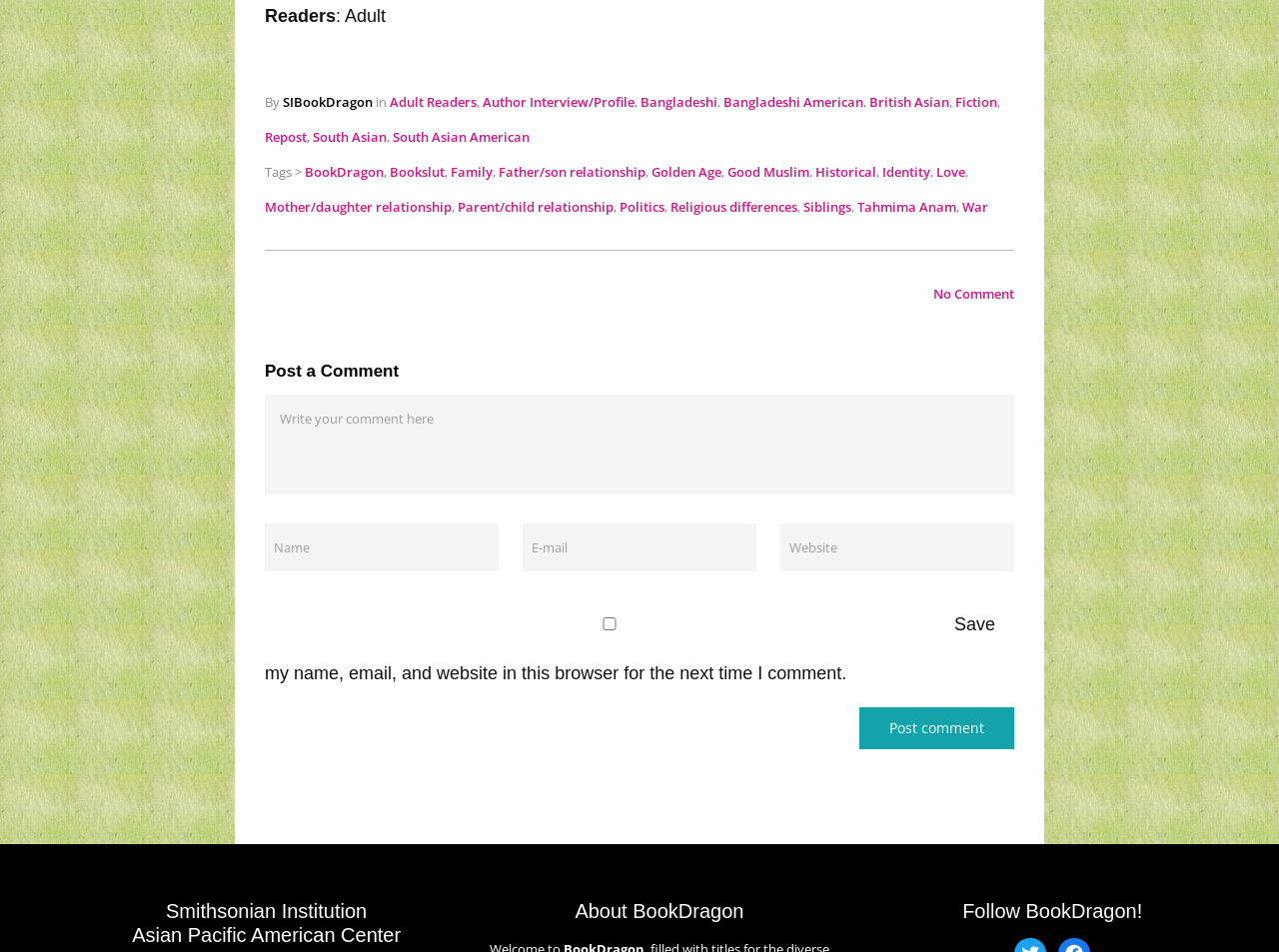Show me the bounding box coordinates of the clickable region to achieve the task as per the instruction: "Follow UPMC on Facebook".

None